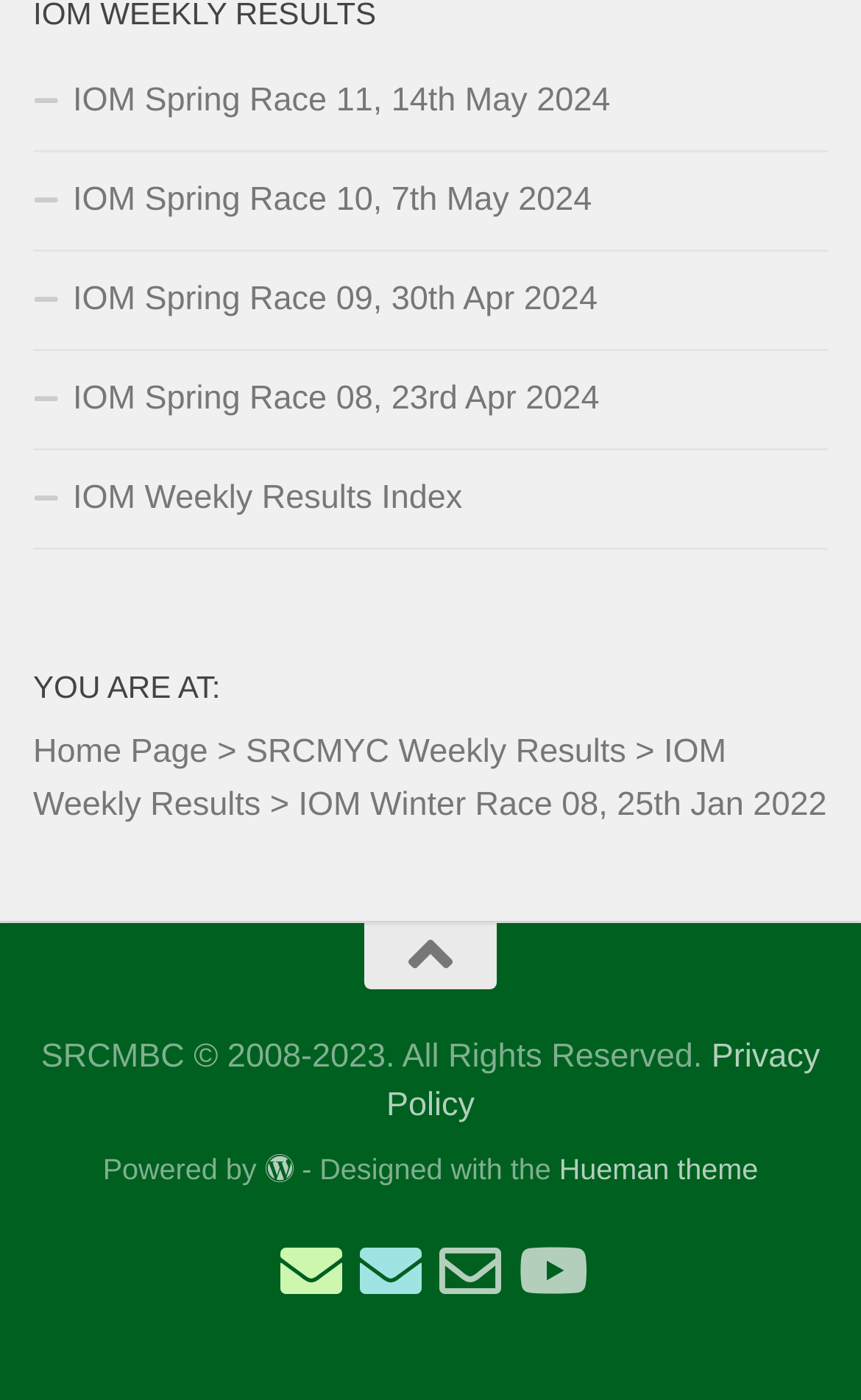Identify and provide the bounding box coordinates of the UI element described: "IOM Weekly Results Index". The coordinates should be formatted as [left, top, right, bottom], with each number being a float between 0 and 1.

[0.038, 0.322, 0.962, 0.393]